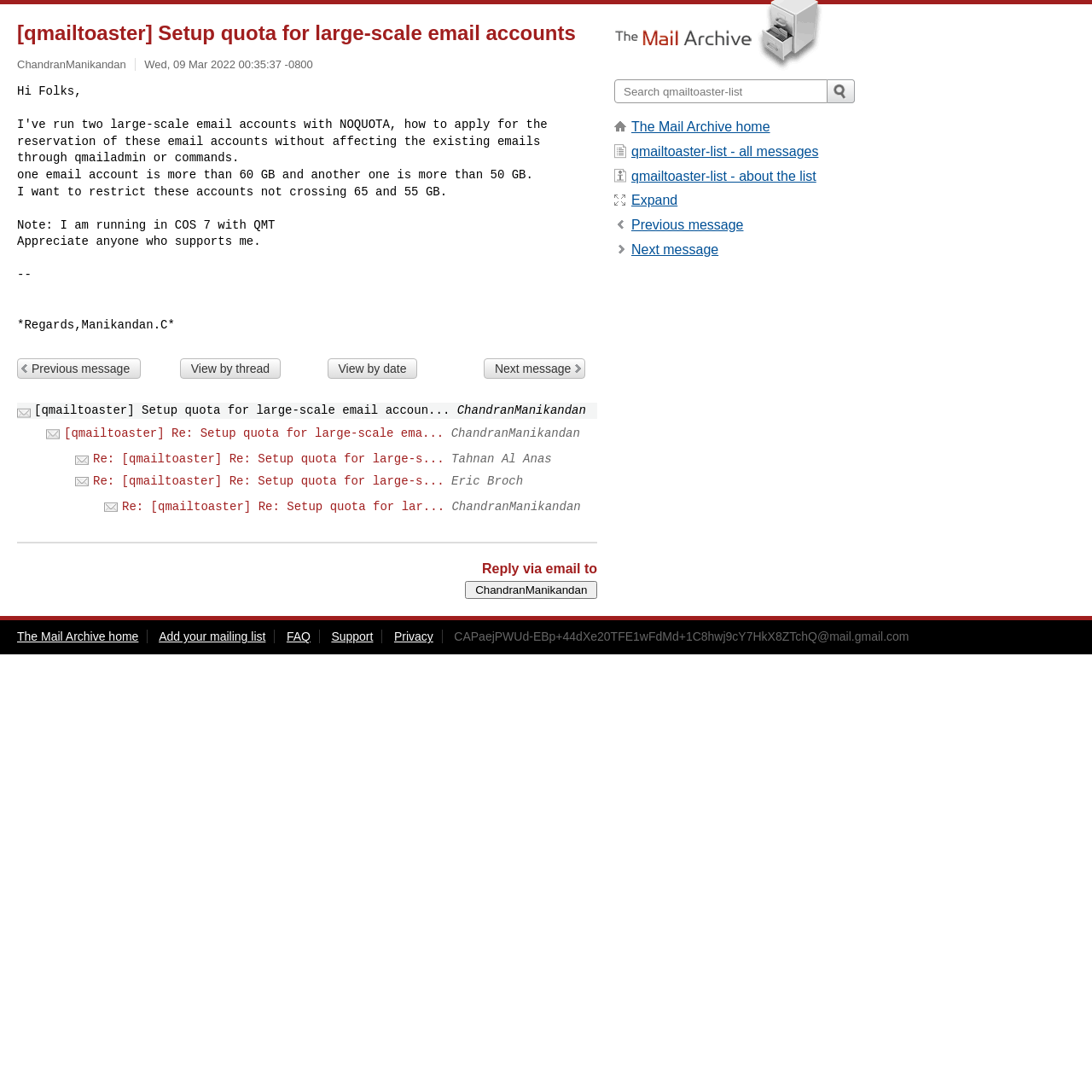What is the text of the webpage's headline?

[qmailtoaster] Setup quota for large-scale email accounts